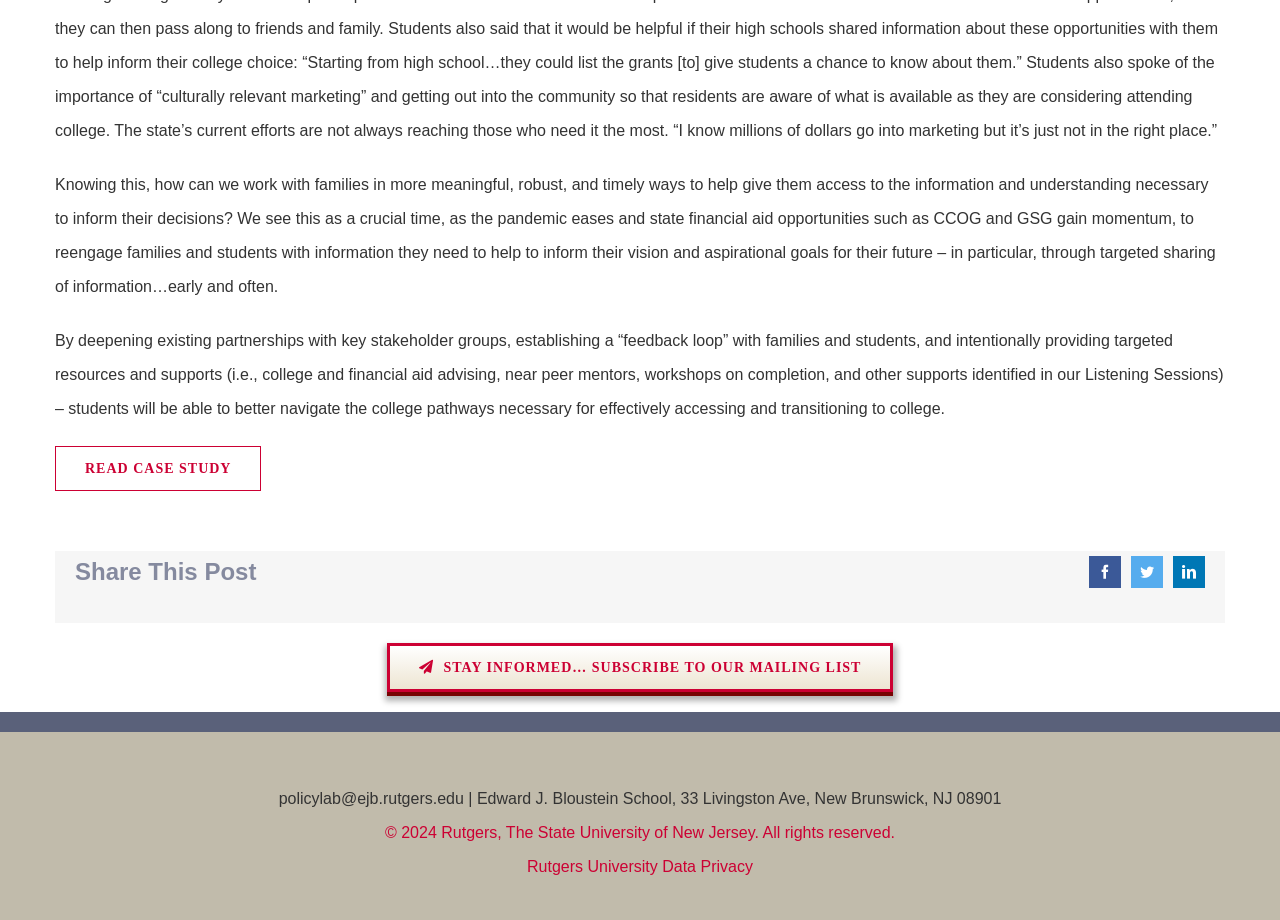What is the main topic of the text?
Using the visual information from the image, give a one-word or short-phrase answer.

Working with families